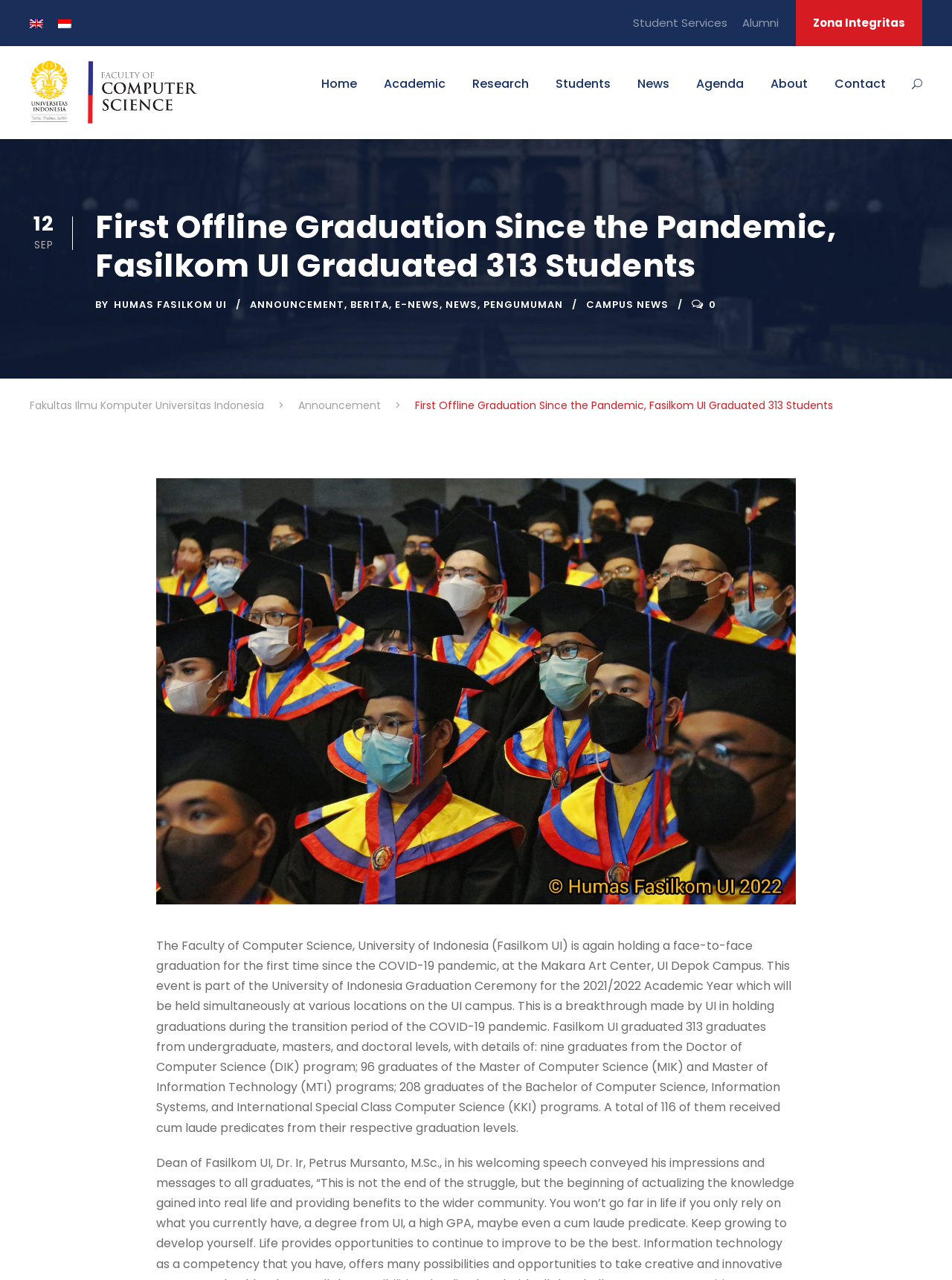Determine the bounding box coordinates for the clickable element to execute this instruction: "Read the news". Provide the coordinates as four float numbers between 0 and 1, i.e., [left, top, right, bottom].

[0.67, 0.057, 0.703, 0.093]